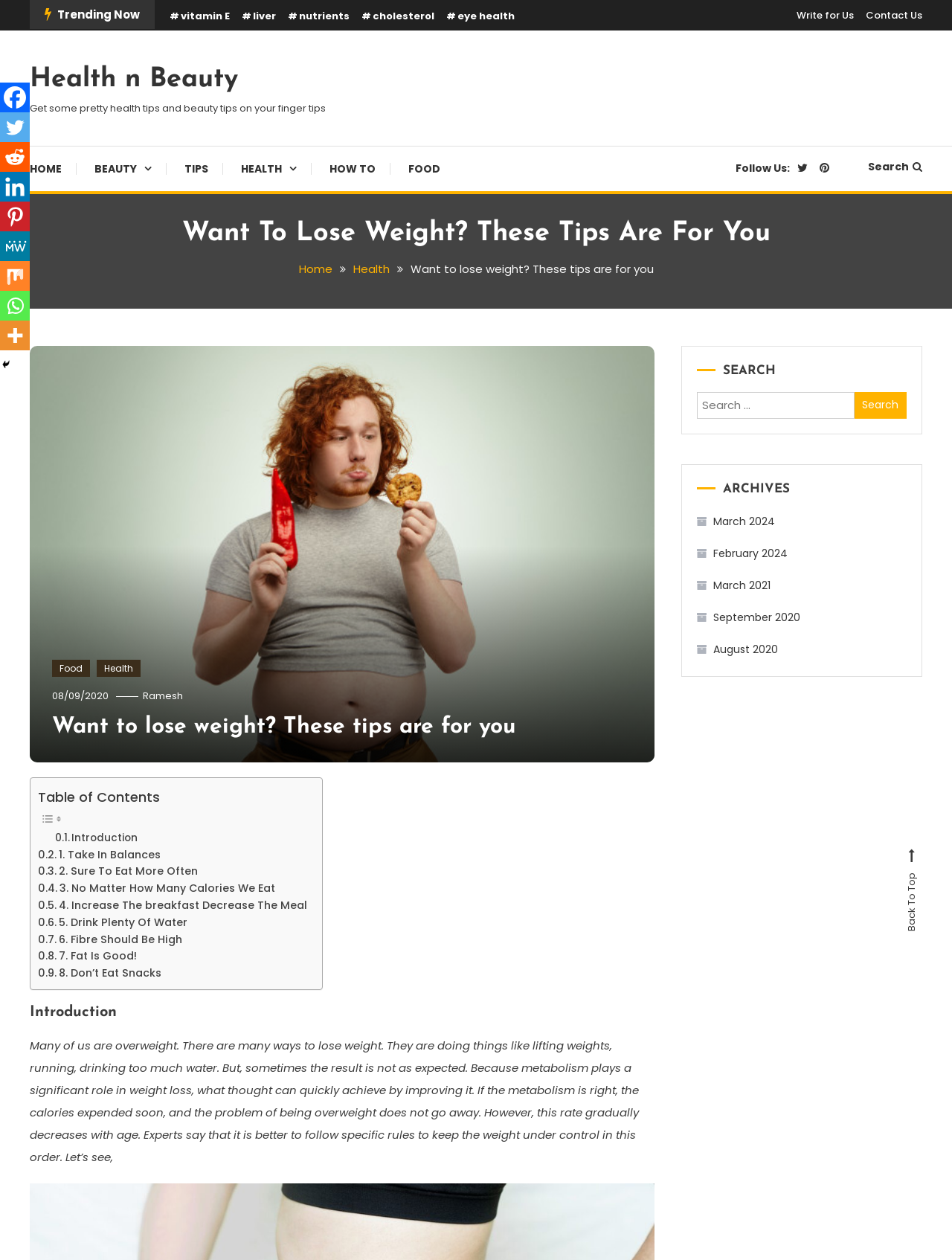Determine the bounding box coordinates of the element's region needed to click to follow the instruction: "Click on 'Continue Reading'". Provide these coordinates as four float numbers between 0 and 1, formatted as [left, top, right, bottom].

None